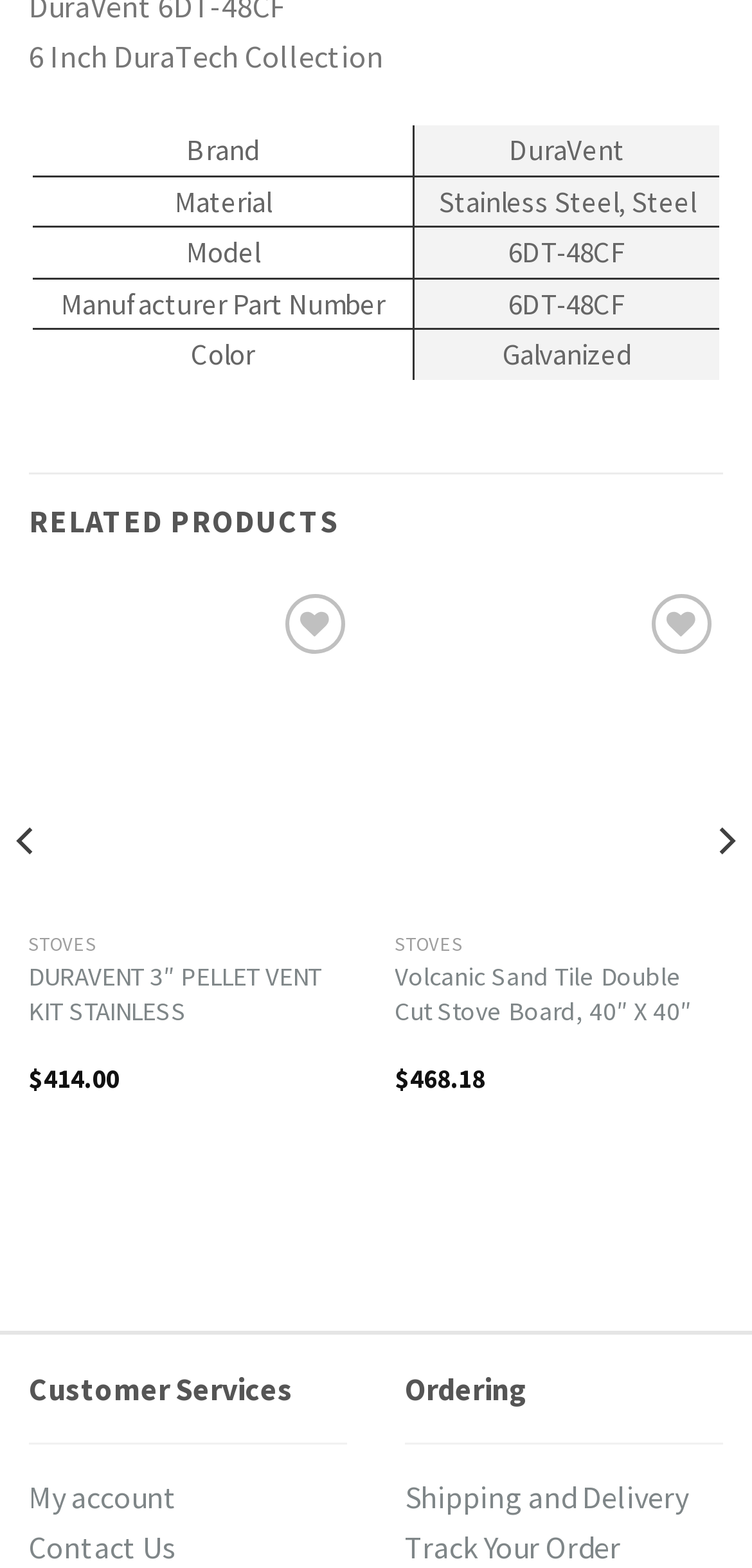Pinpoint the bounding box coordinates of the element you need to click to execute the following instruction: "Contact customer services". The bounding box should be represented by four float numbers between 0 and 1, in the format [left, top, right, bottom].

[0.038, 0.974, 0.233, 0.999]